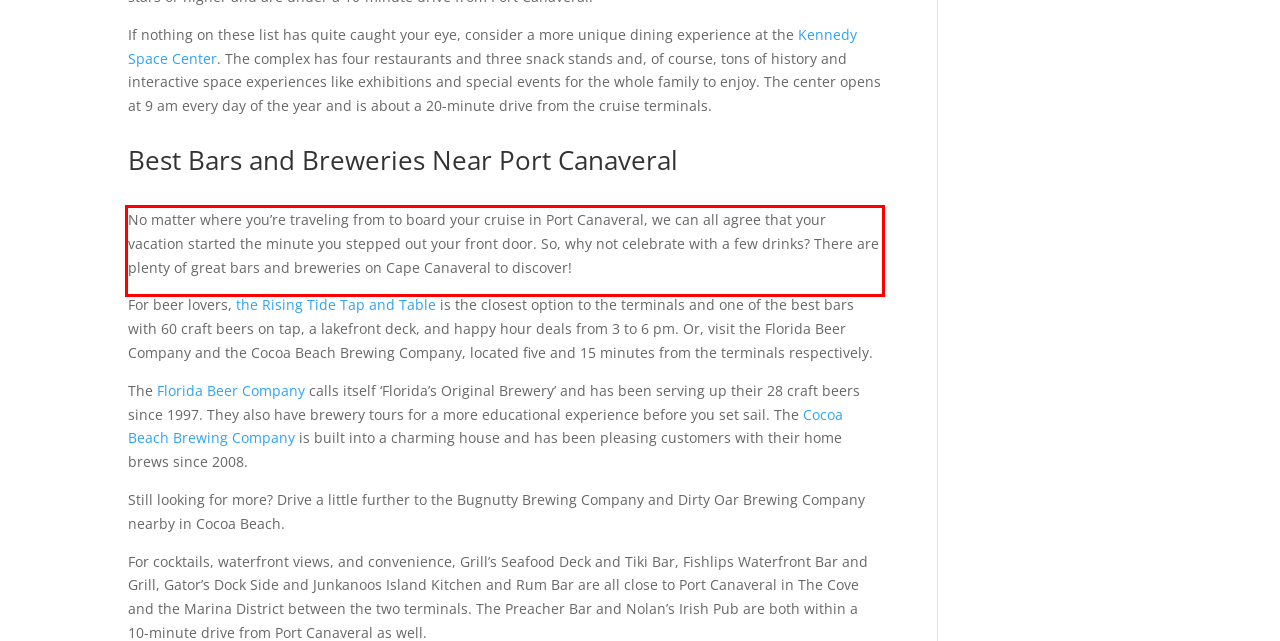Given the screenshot of the webpage, identify the red bounding box, and recognize the text content inside that red bounding box.

No matter where you’re traveling from to board your cruise in Port Canaveral, we can all agree that your vacation started the minute you stepped out your front door. So, why not celebrate with a few drinks? There are plenty of great bars and breweries on Cape Canaveral to discover!